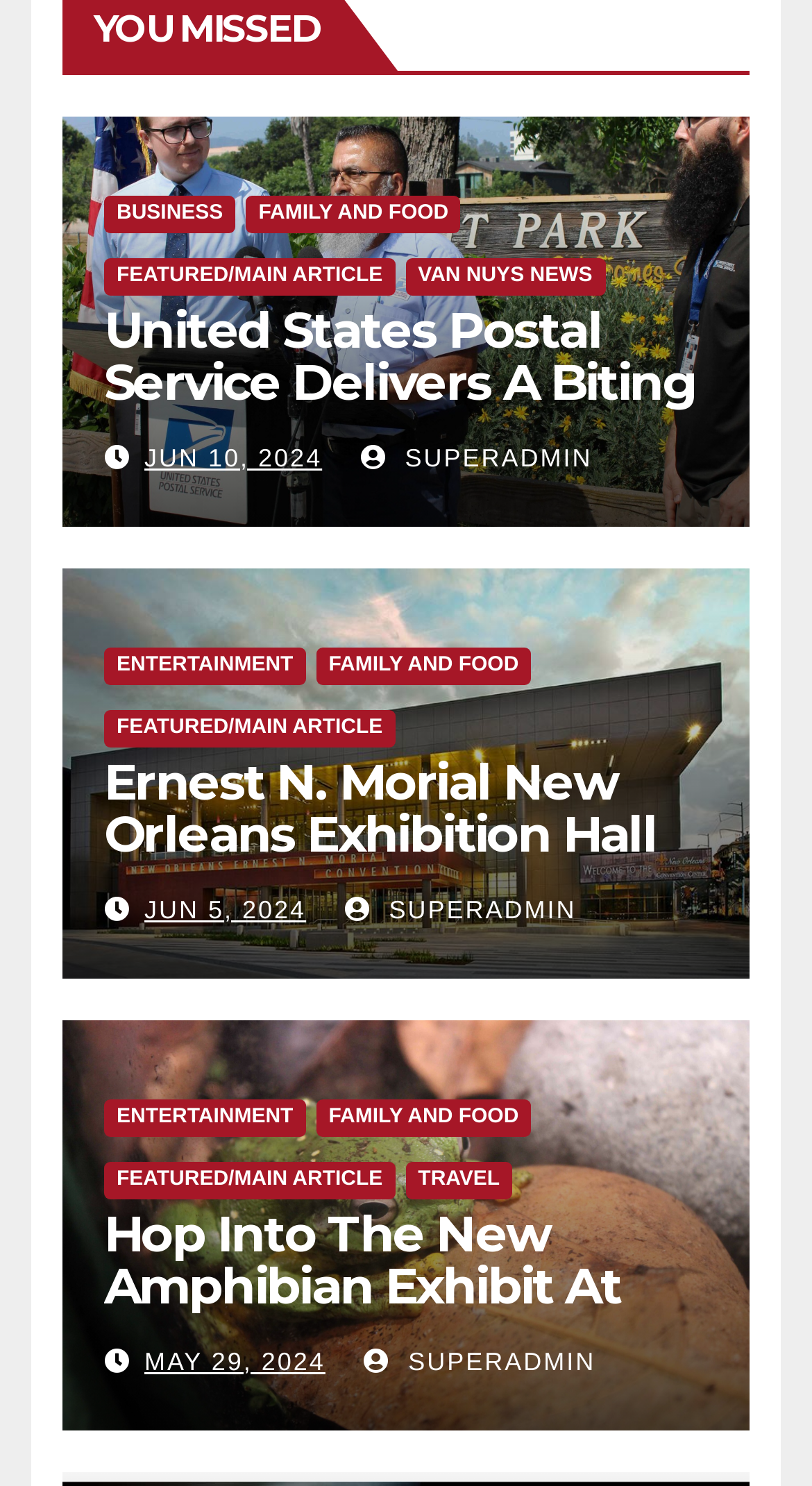How many articles are listed on this webpage?
Look at the image and respond with a single word or a short phrase.

3